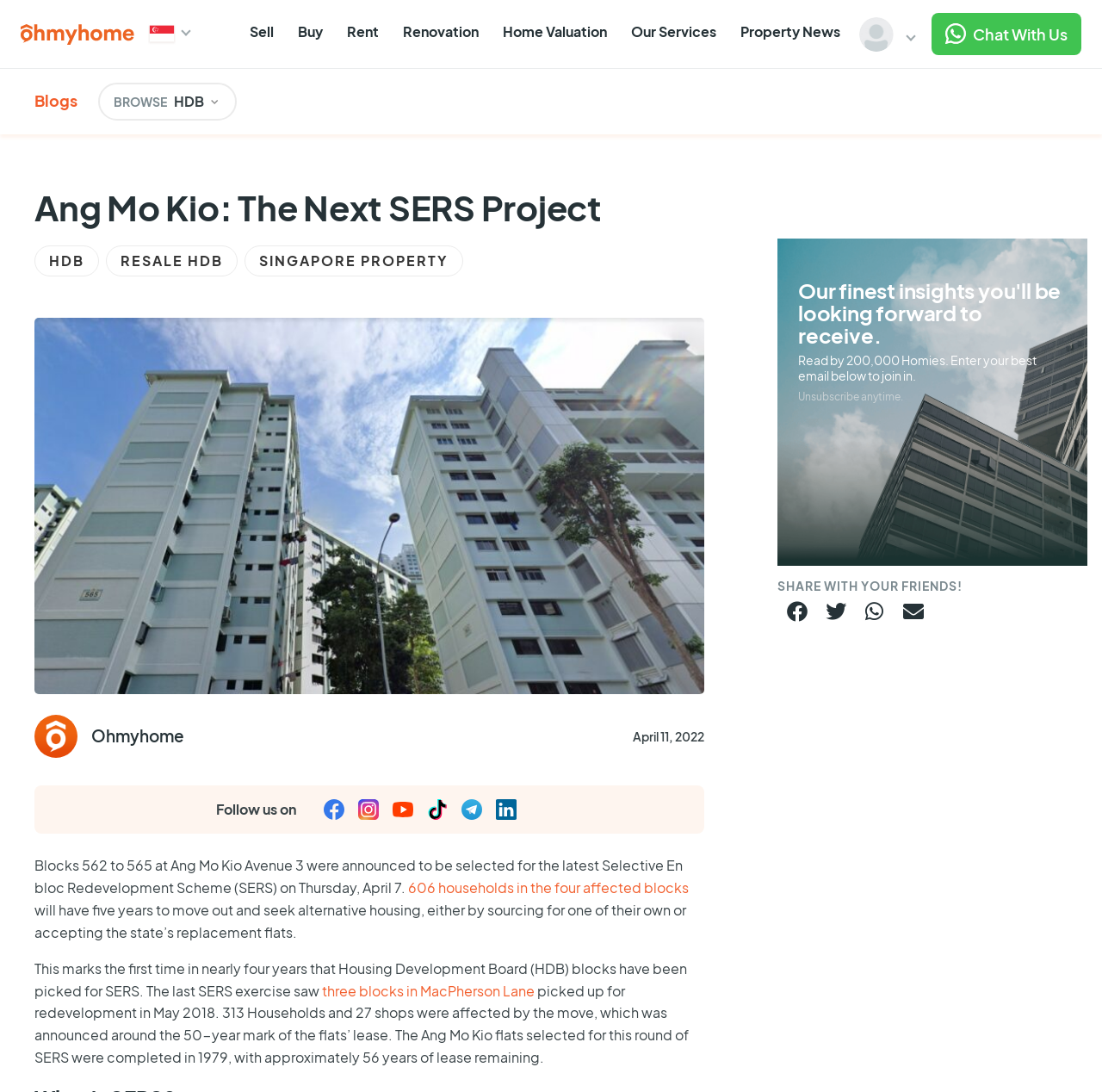Please give a succinct answer using a single word or phrase:
What is the date of the article?

April 11, 2022